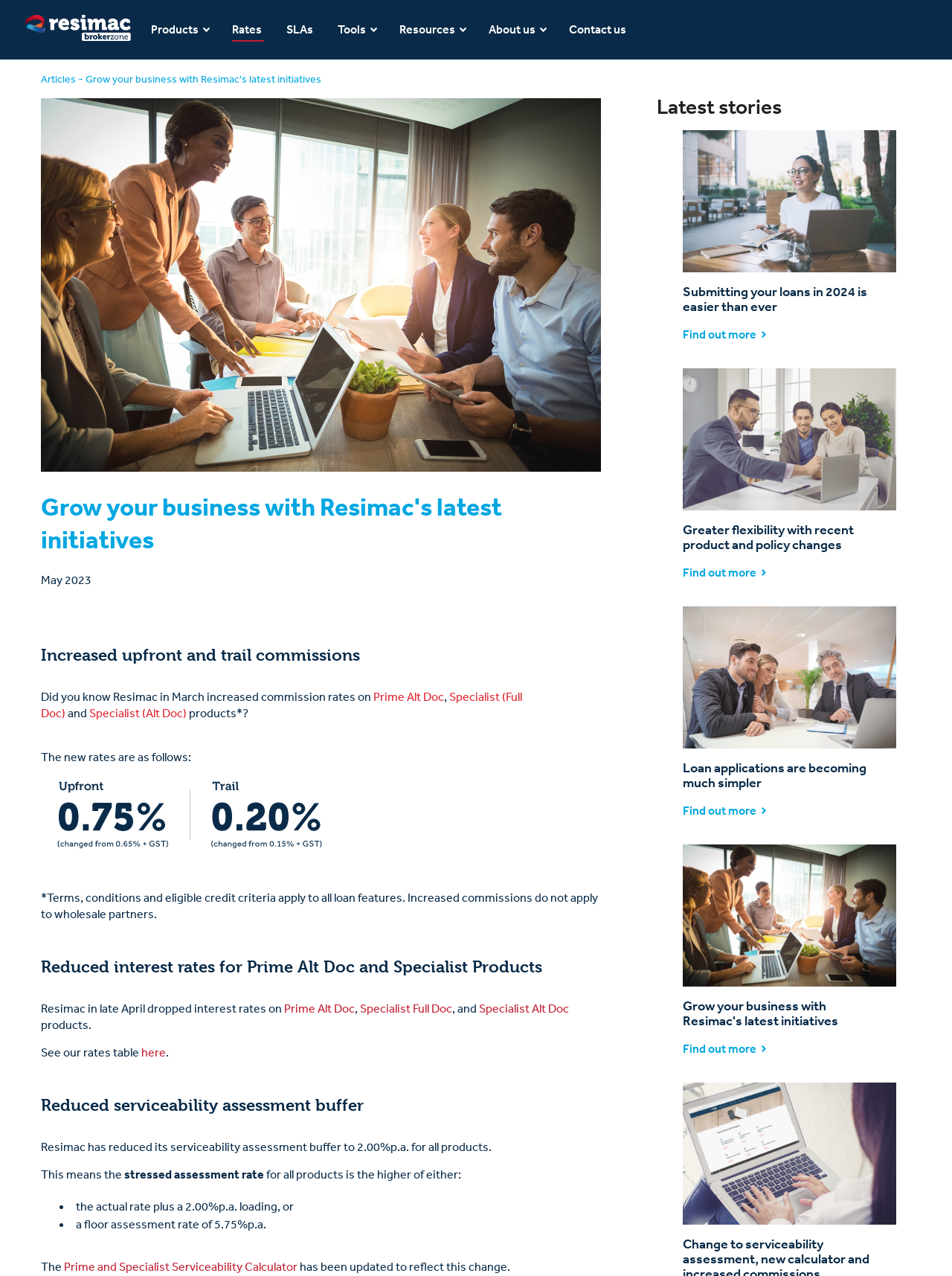Bounding box coordinates are specified in the format (top-left x, top-left y, bottom-right x, bottom-right y). All values are floating point numbers bounded between 0 and 1. Please provide the bounding box coordinate of the region this sentence describes: Find out more

[0.717, 0.256, 0.805, 0.268]